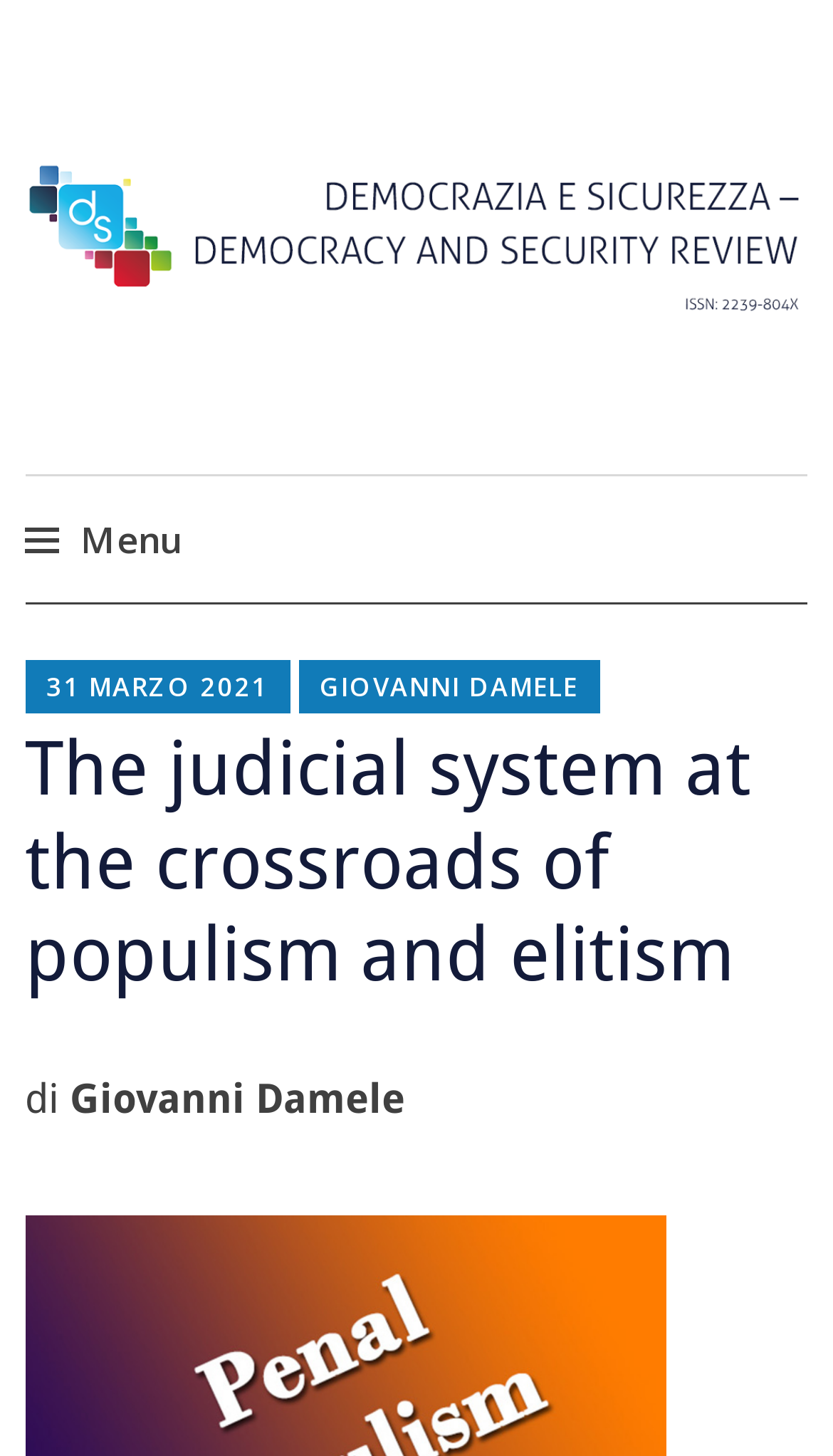What is the name of the scientific journal?
Identify the answer in the screenshot and reply with a single word or phrase.

Democrazia e Sicurezza